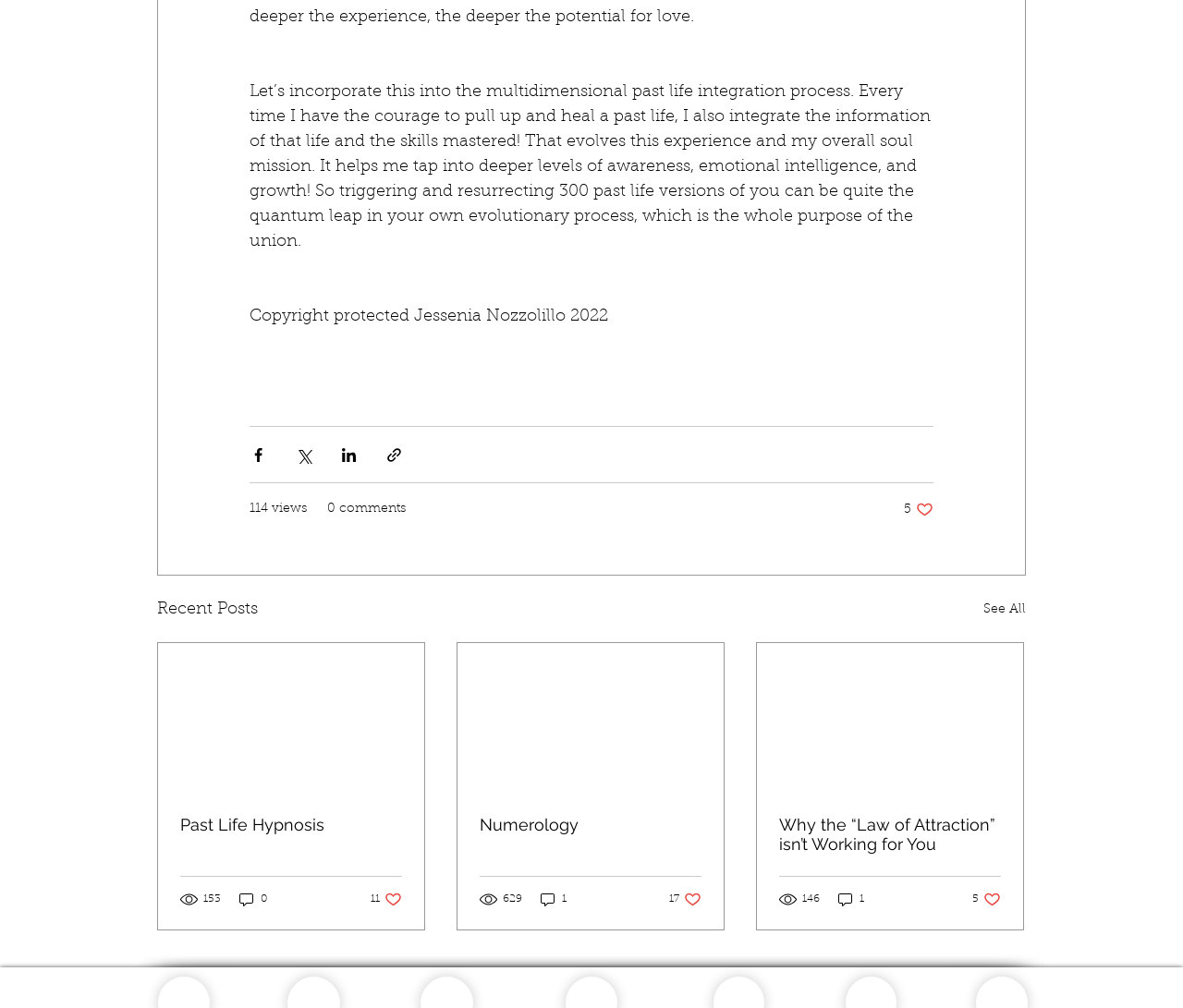Find the bounding box coordinates for the area you need to click to carry out the instruction: "Read the article about Past Life Hypnosis". The coordinates should be four float numbers between 0 and 1, indicated as [left, top, right, bottom].

[0.152, 0.809, 0.34, 0.828]